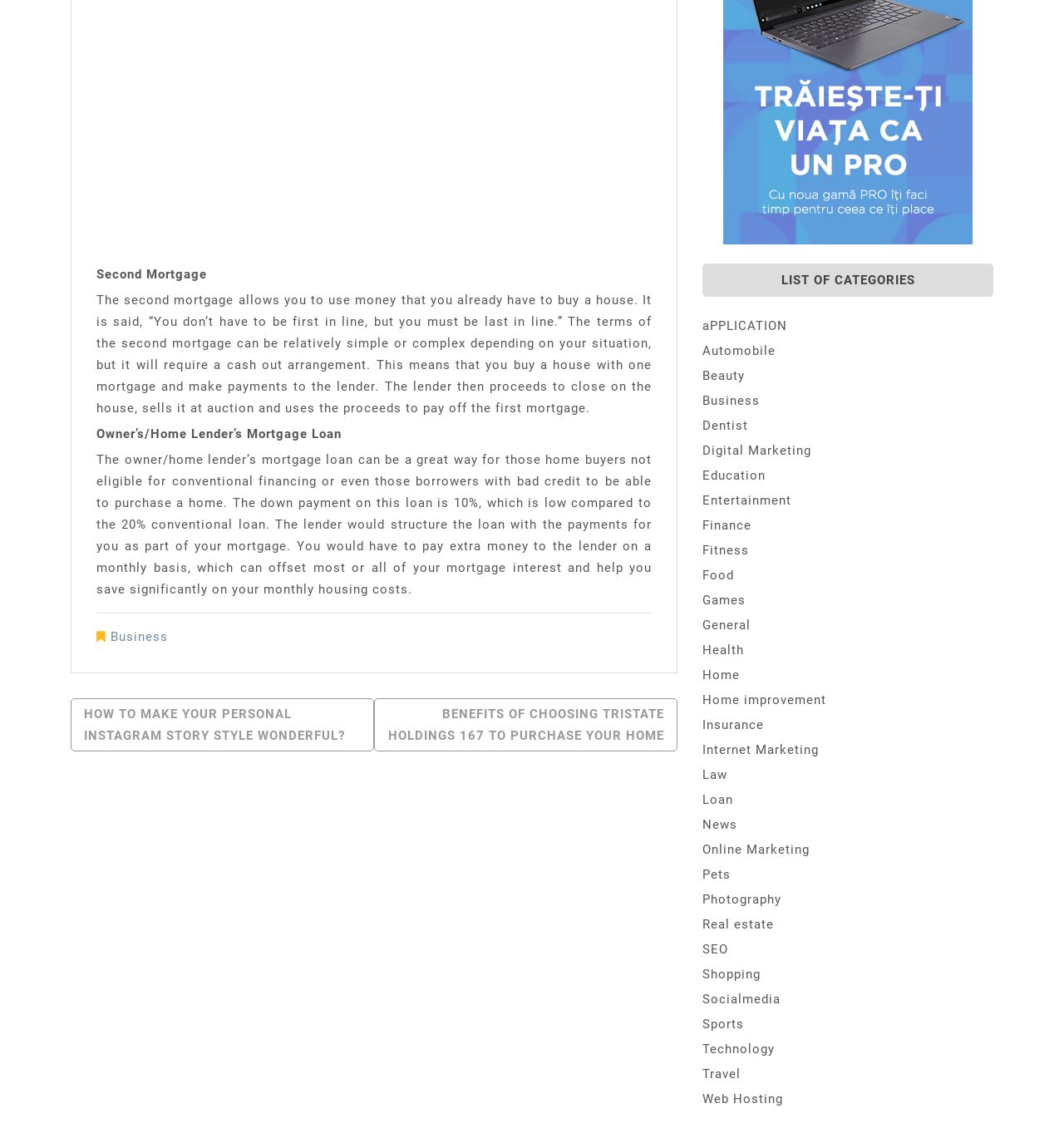Please find the bounding box coordinates of the section that needs to be clicked to achieve this instruction: "Click on 'HOW TO MAKE YOUR PERSONAL INSTAGRAM STORY STYLE WONDERFUL?'".

[0.066, 0.616, 0.352, 0.663]